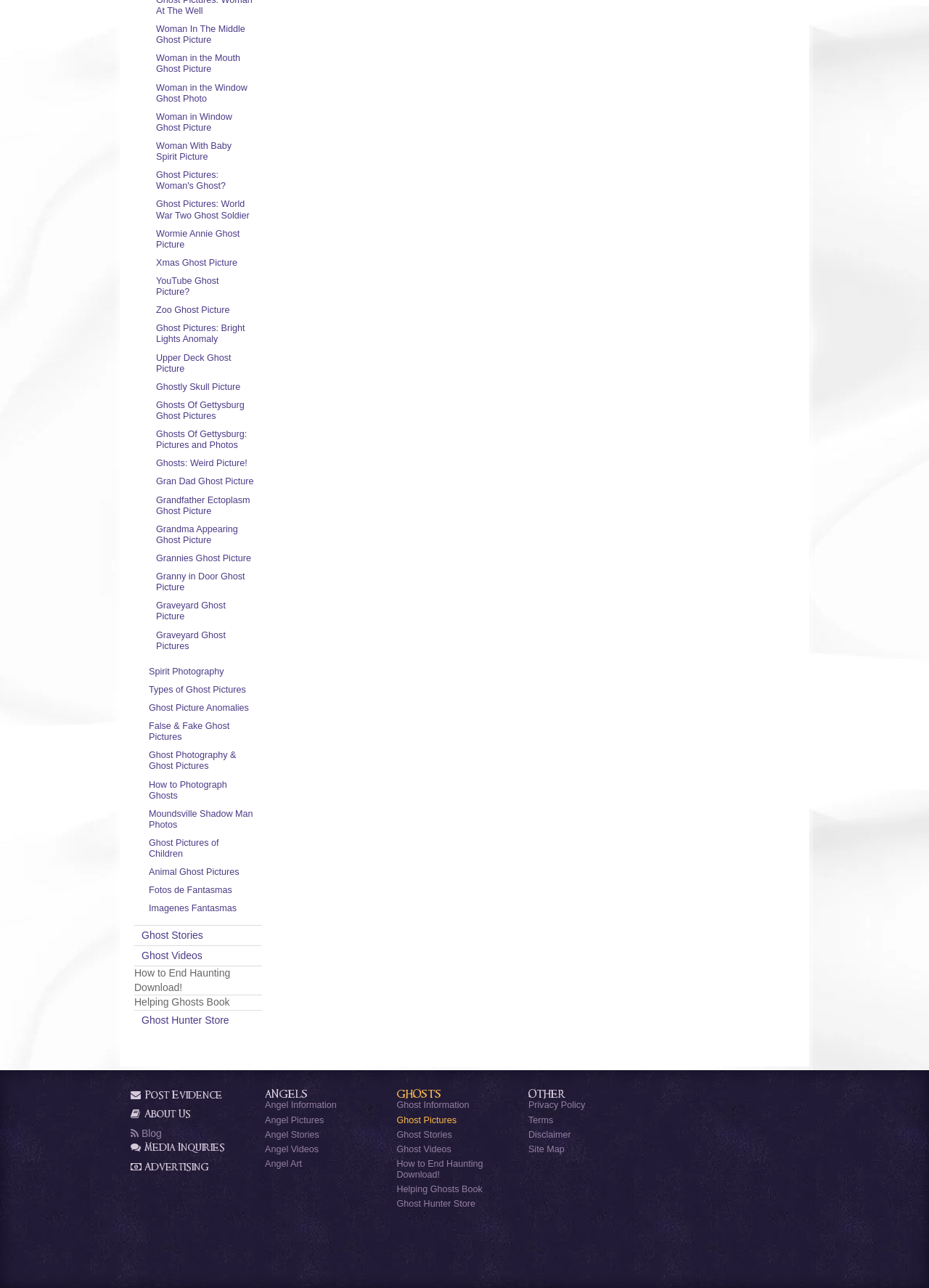Identify the coordinates of the bounding box for the element described below: "Woman With Baby Spirit Picture". Return the coordinates as four float numbers between 0 and 1: [left, top, right, bottom].

[0.16, 0.107, 0.282, 0.129]